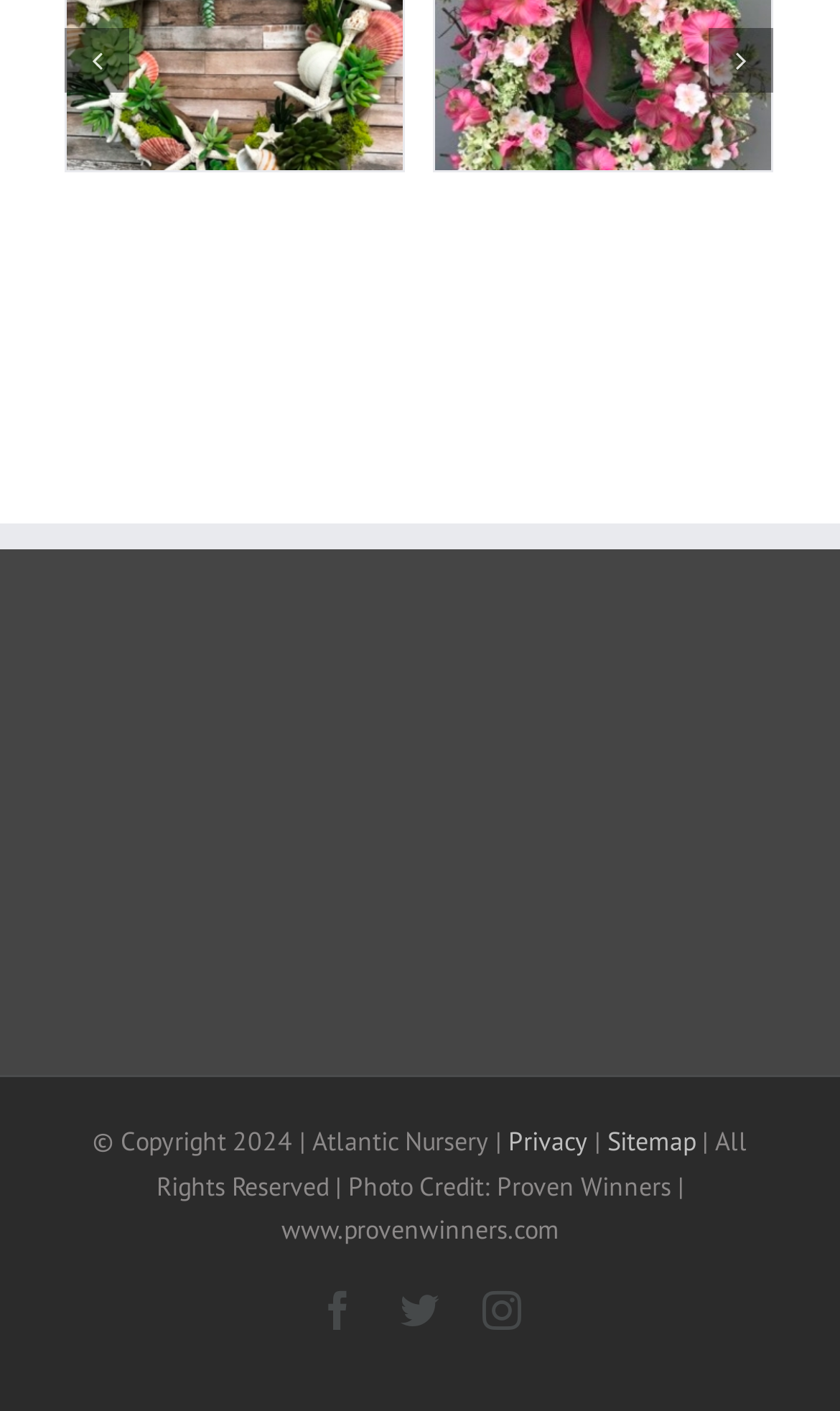What are the two links present in the footer section?
Based on the image, provide a one-word or brief-phrase response.

Privacy and Sitemap